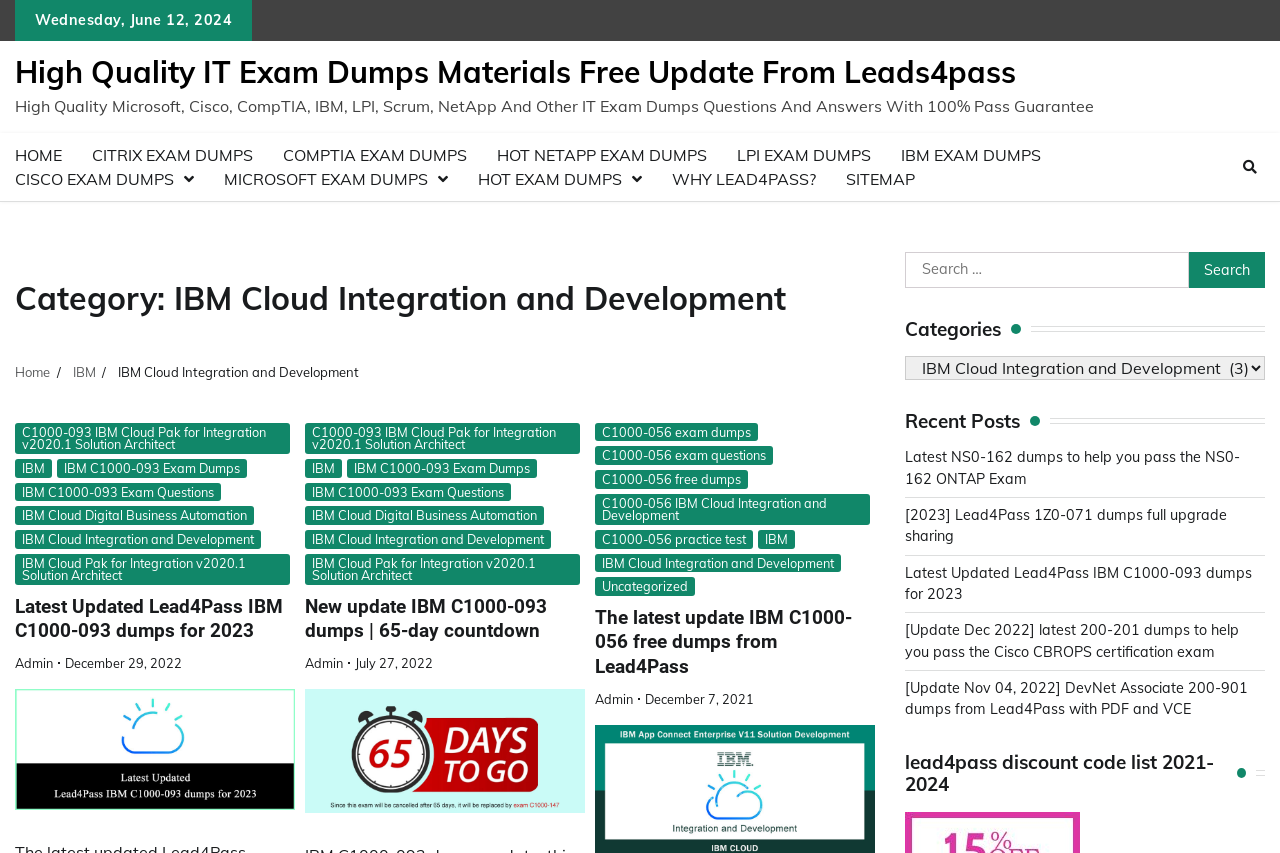Please provide the bounding box coordinates for the element that needs to be clicked to perform the instruction: "View the 'IBM Cloud Integration and Development' category". The coordinates must consist of four float numbers between 0 and 1, formatted as [left, top, right, bottom].

[0.012, 0.321, 0.684, 0.377]